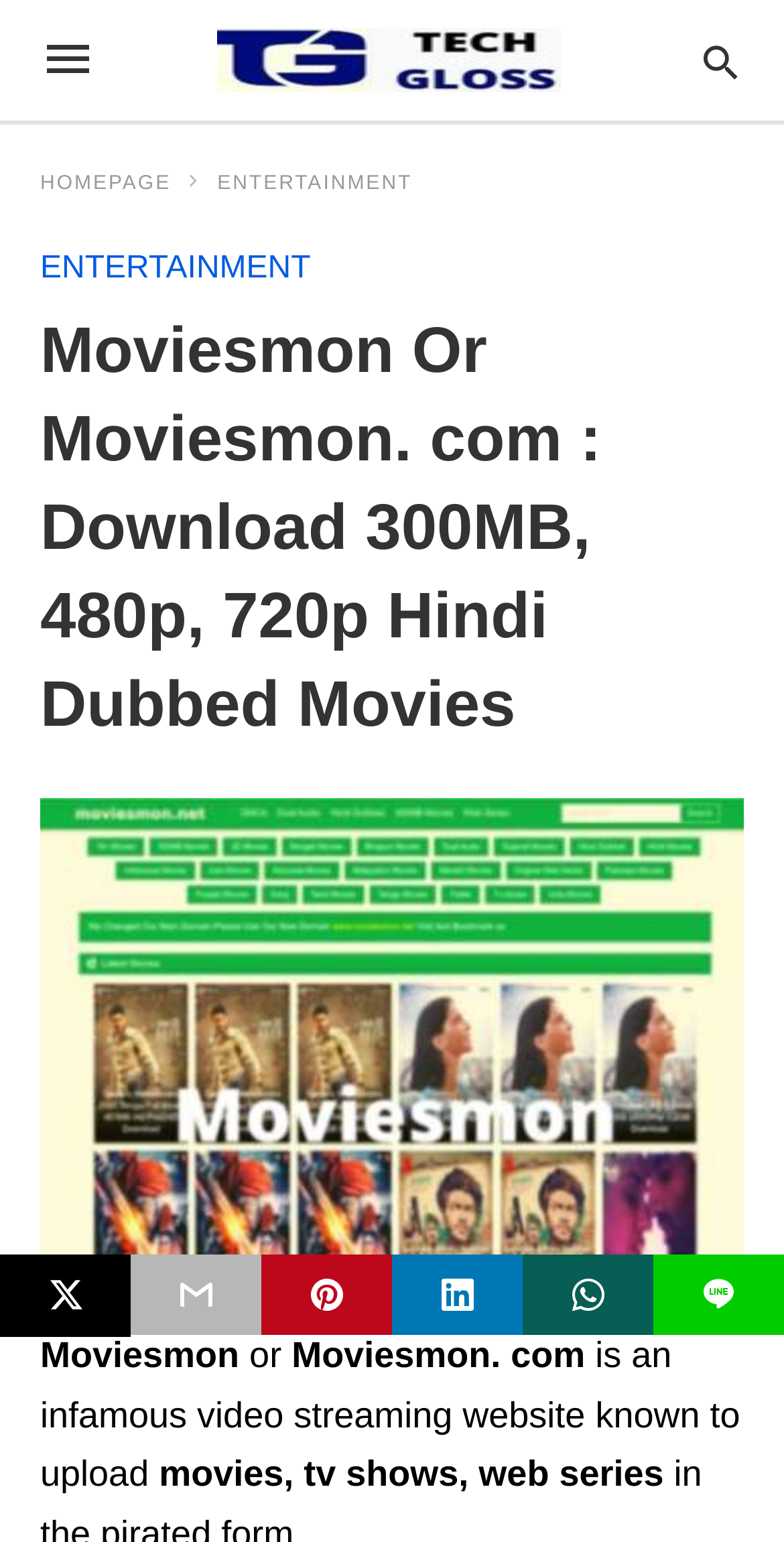Answer the following query with a single word or phrase:
What is the name of the website described on the webpage?

Moviesmon